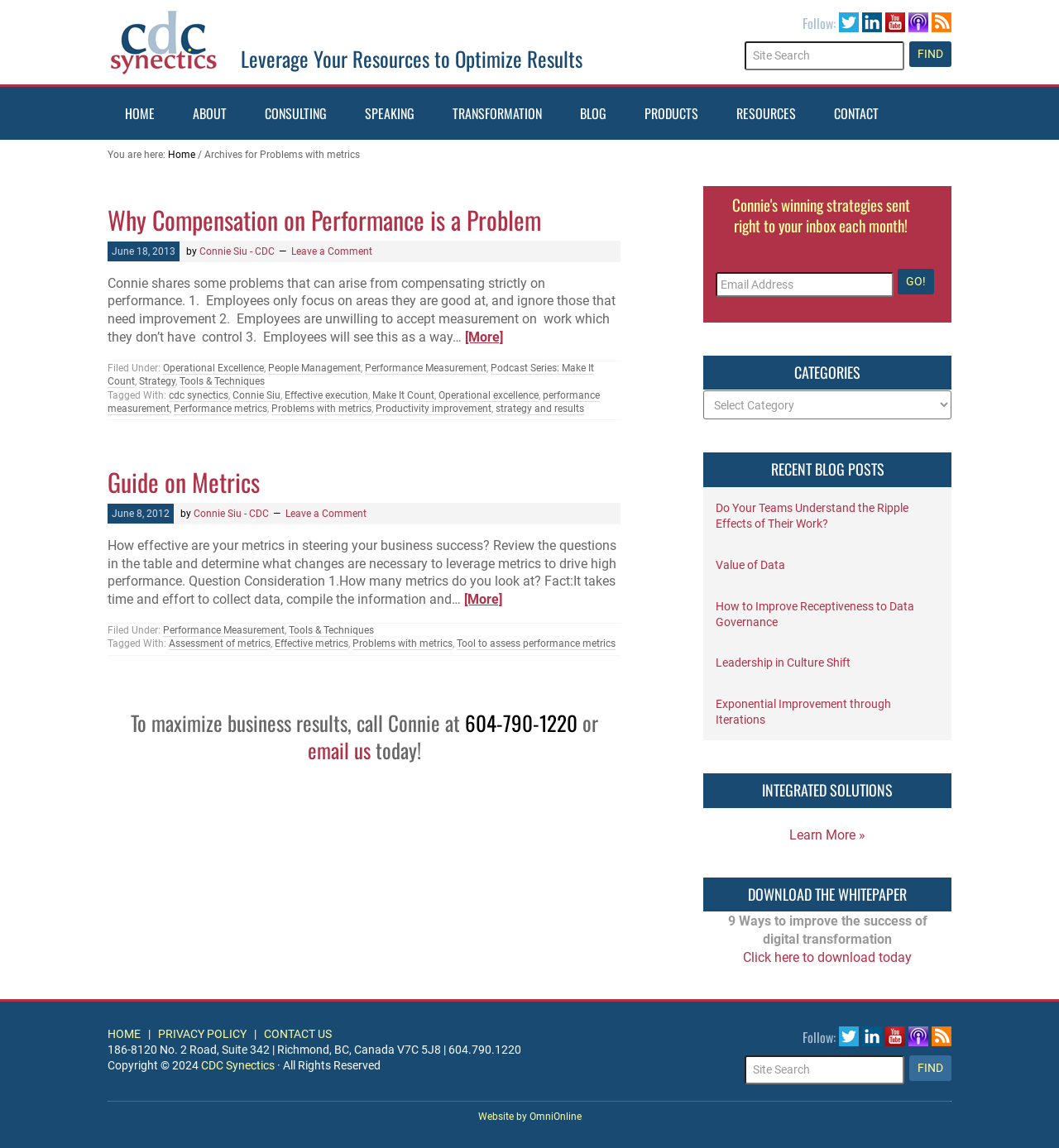Please provide a short answer using a single word or phrase for the question:
What is the date of the first article?

June 18, 2013